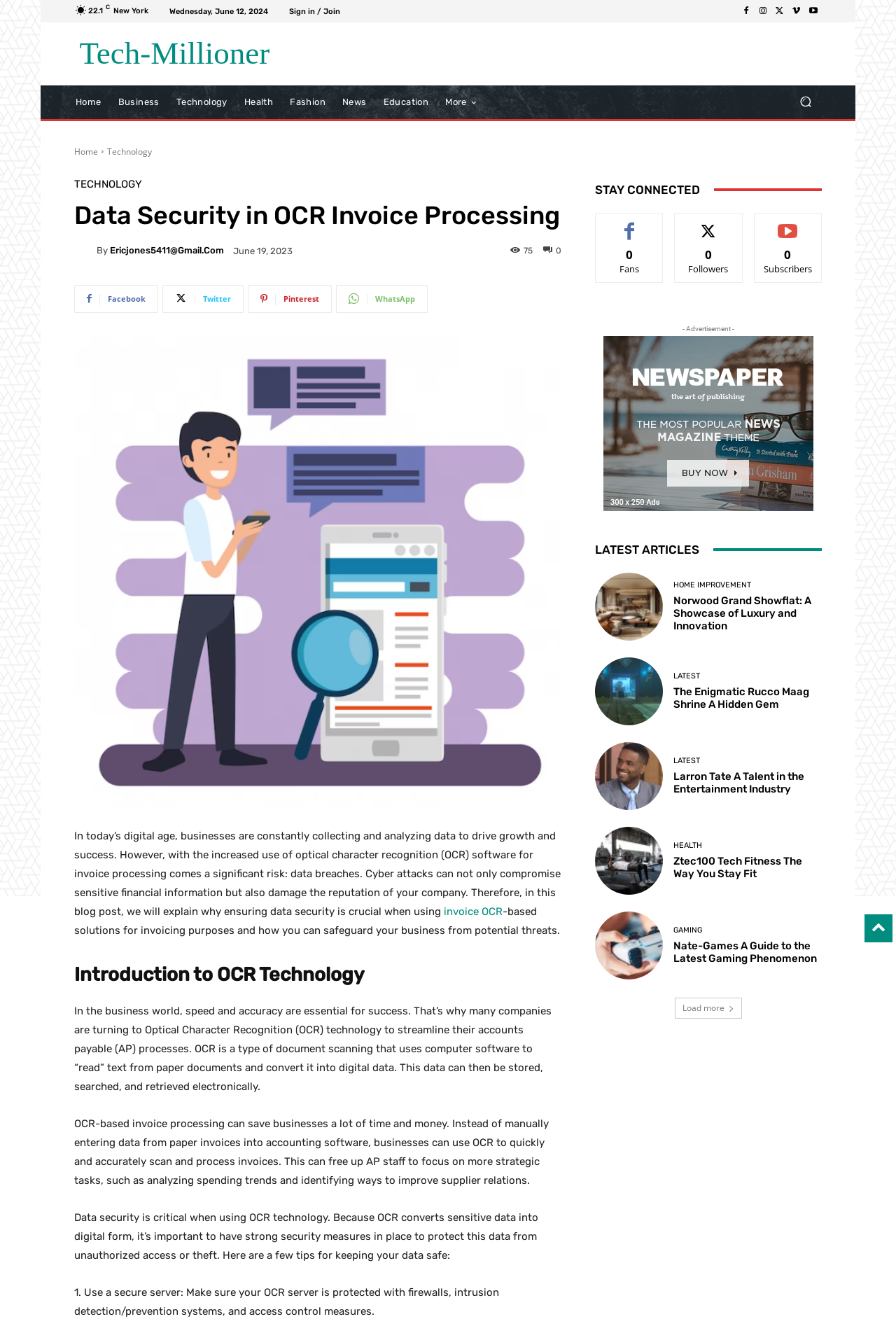Respond concisely with one word or phrase to the following query:
What is the date of the article?

June 19, 2023